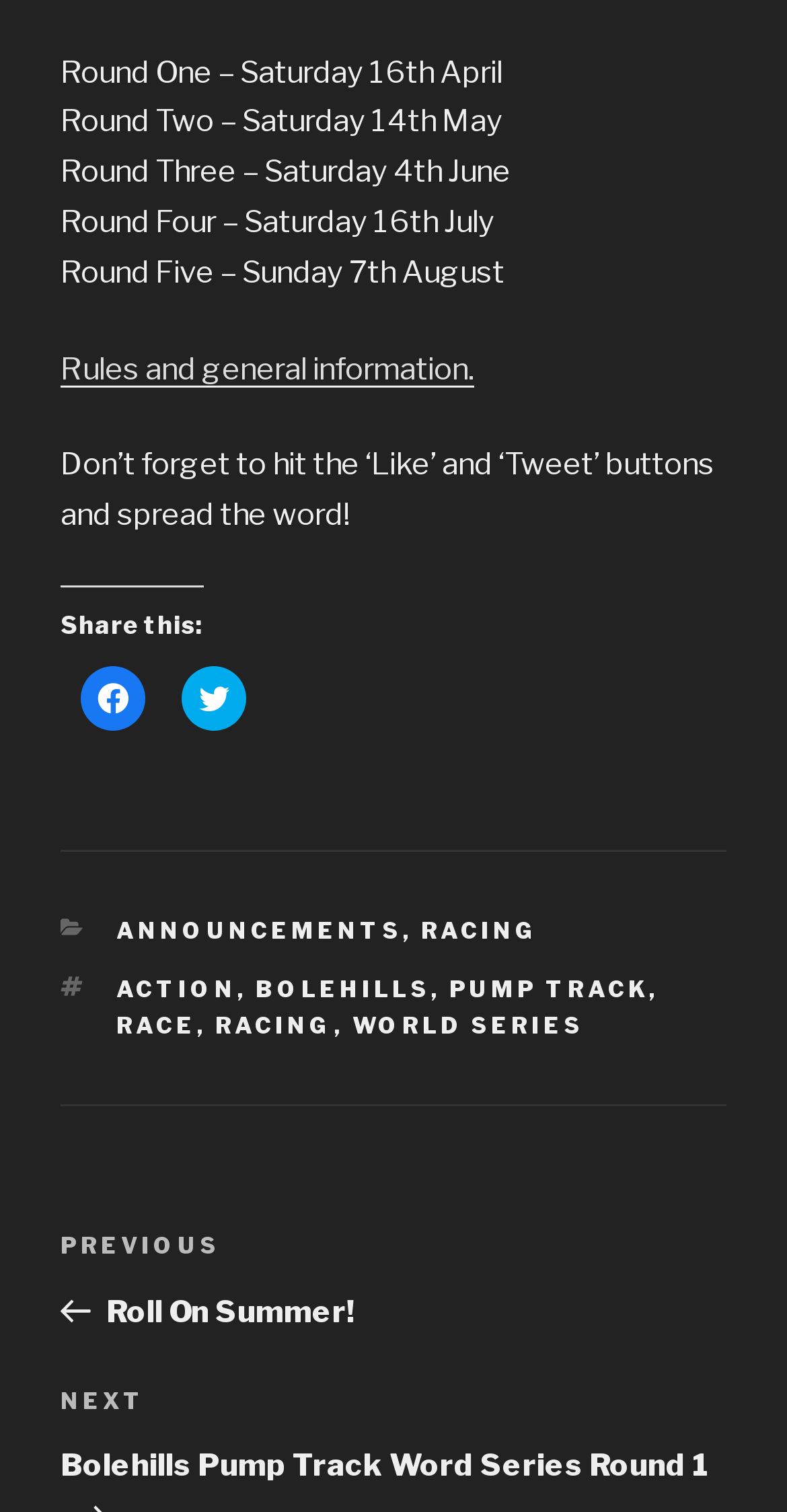How many links are available in the footer section?
Using the image provided, answer with just one word or phrase.

6